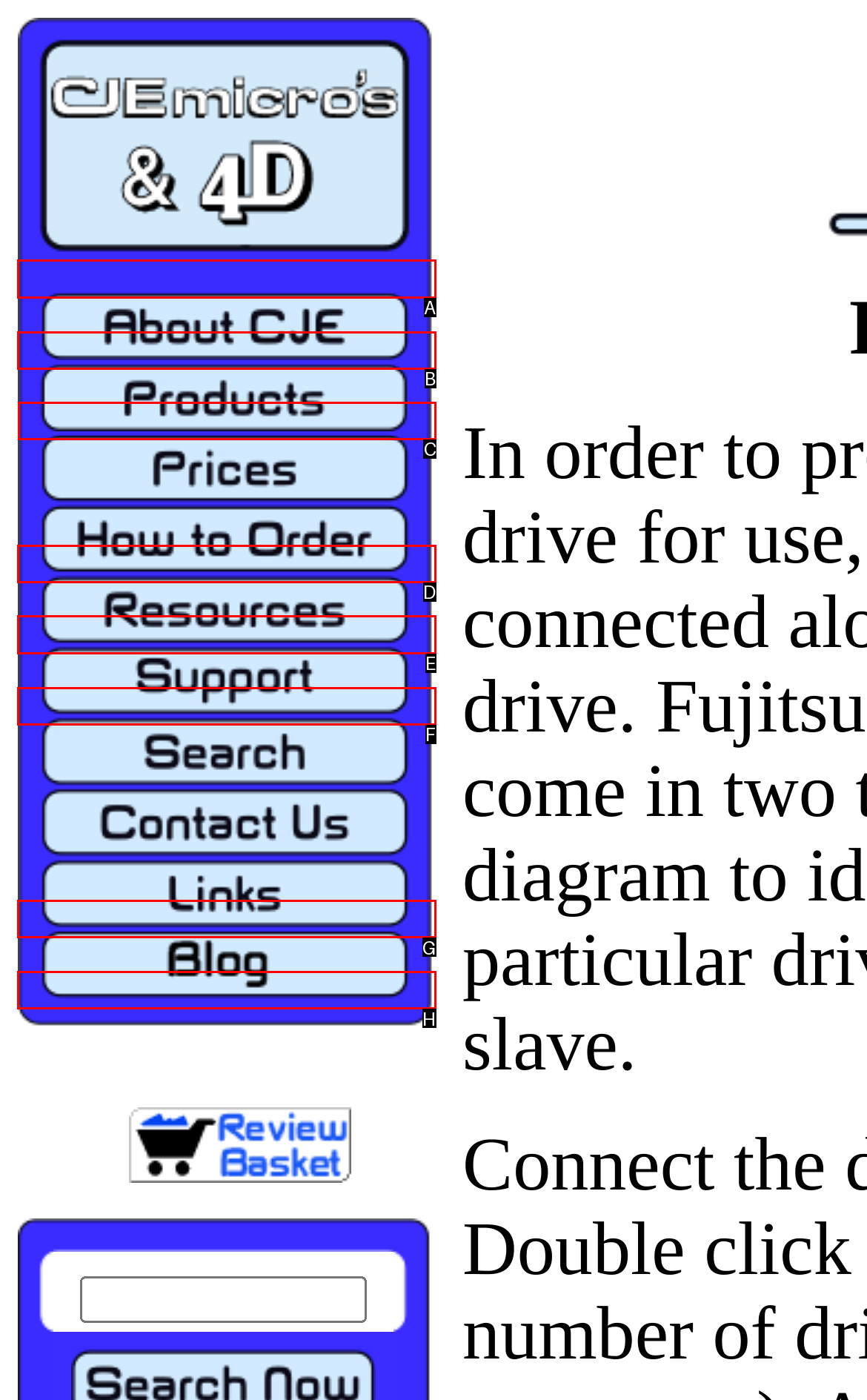Determine which HTML element should be clicked to carry out the following task: view products Respond with the letter of the appropriate option.

C